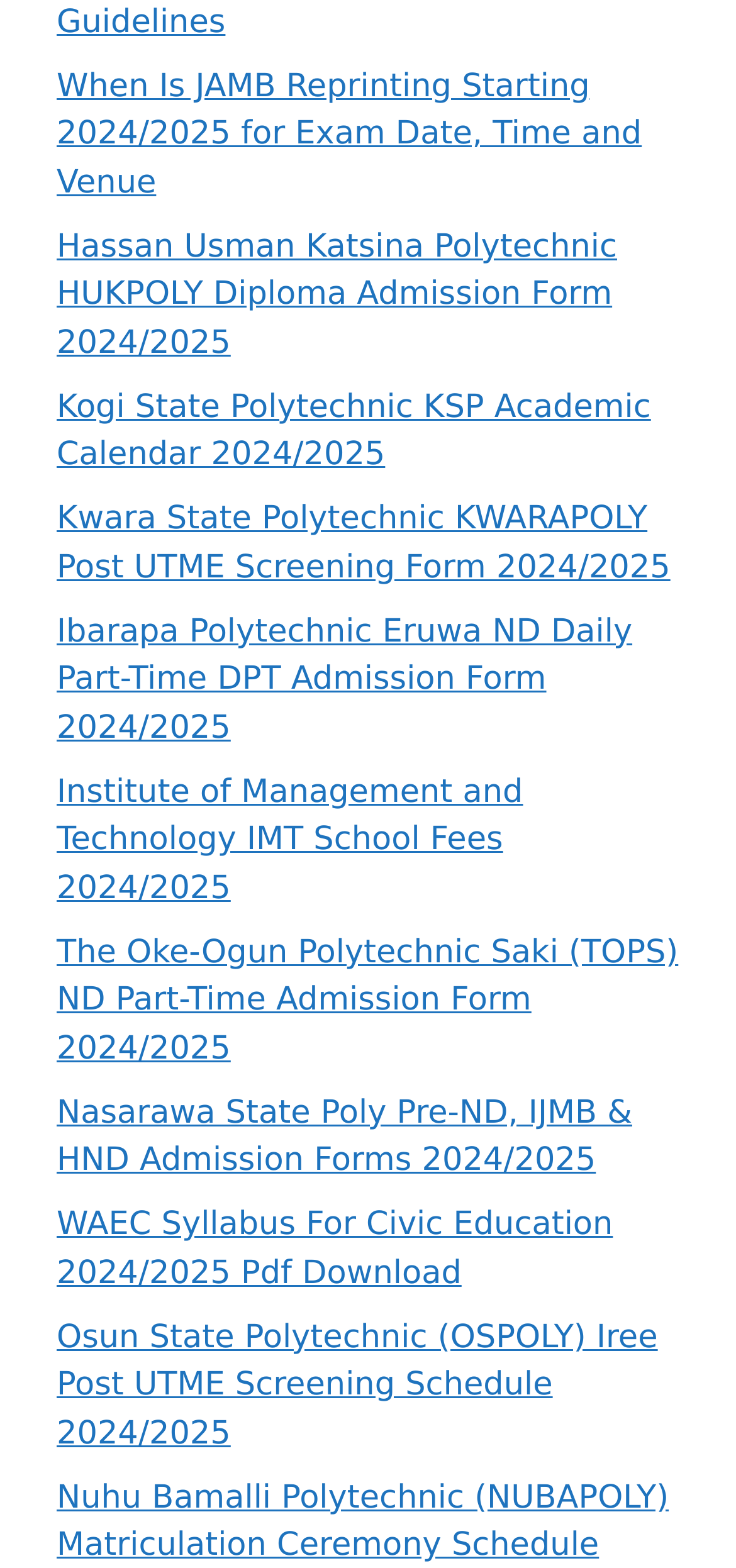Please answer the following query using a single word or phrase: 
Is there a link about WAEC syllabus?

Yes